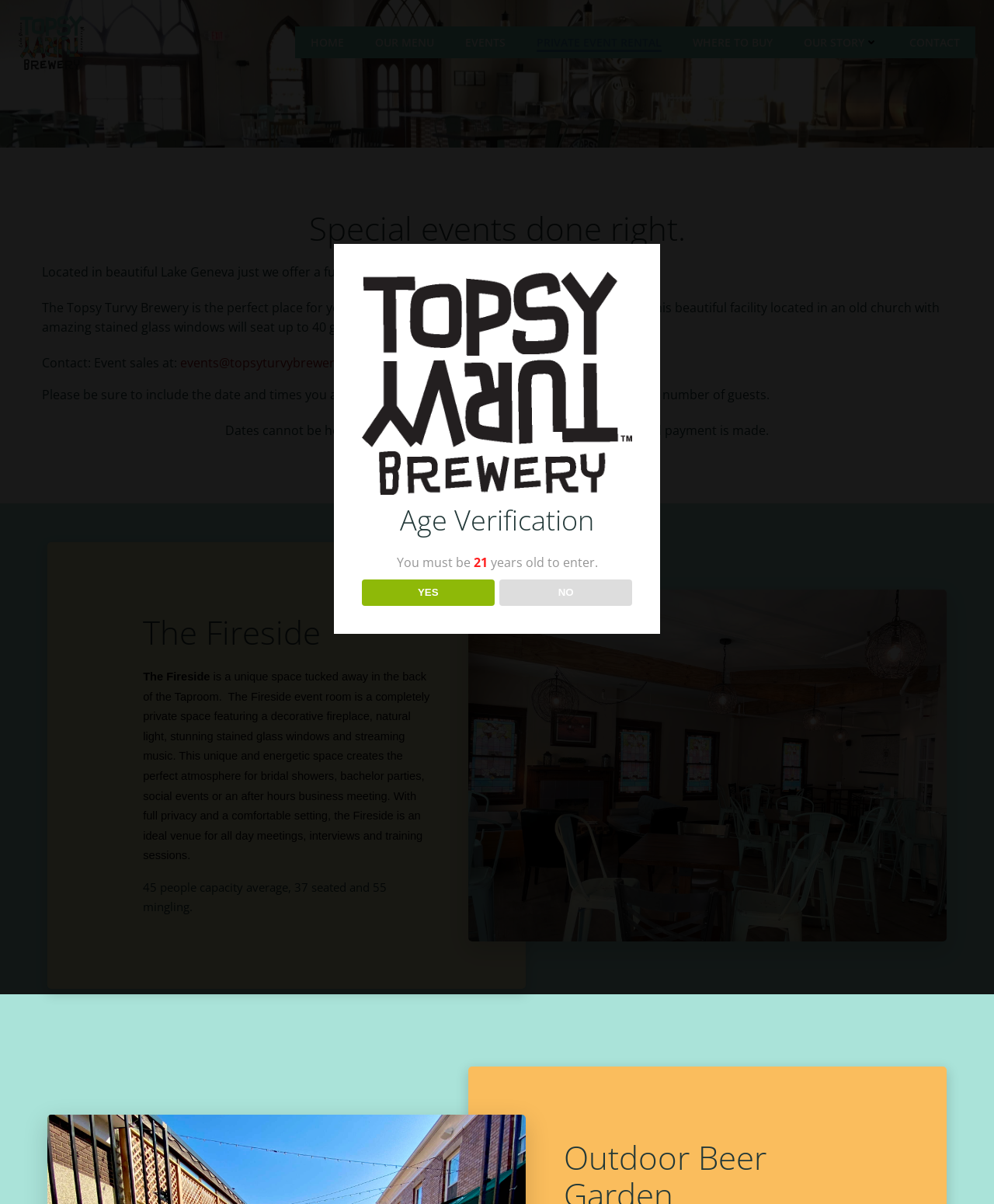Identify the bounding box coordinates of the element to click to follow this instruction: 'Learn more about private event rental'. Ensure the coordinates are four float values between 0 and 1, provided as [left, top, right, bottom].

[0.54, 0.029, 0.666, 0.042]